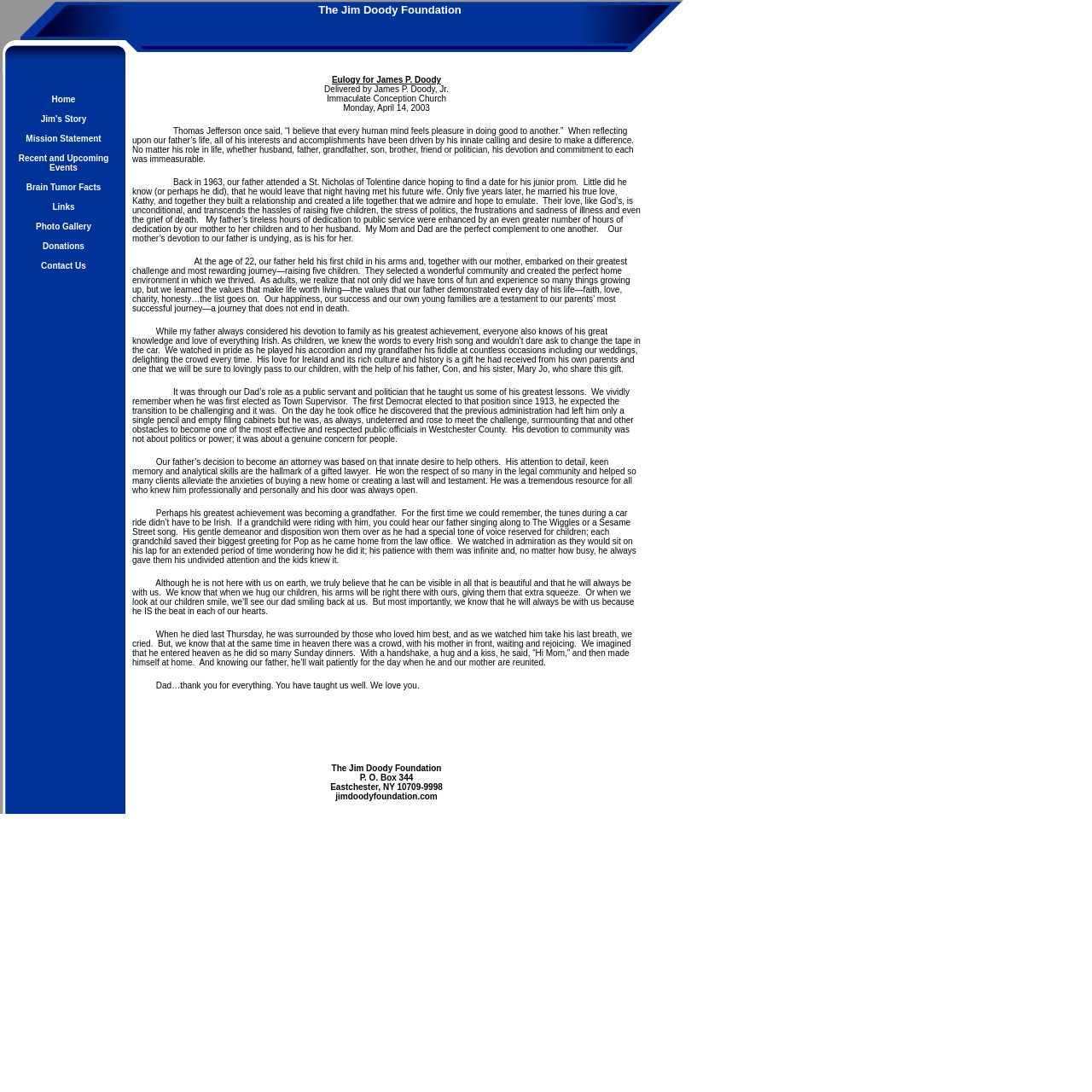Please indicate the bounding box coordinates of the element's region to be clicked to achieve the instruction: "visit the Photo Gallery". Provide the coordinates as four float numbers between 0 and 1, i.e., [left, top, right, bottom].

[0.033, 0.199, 0.084, 0.212]